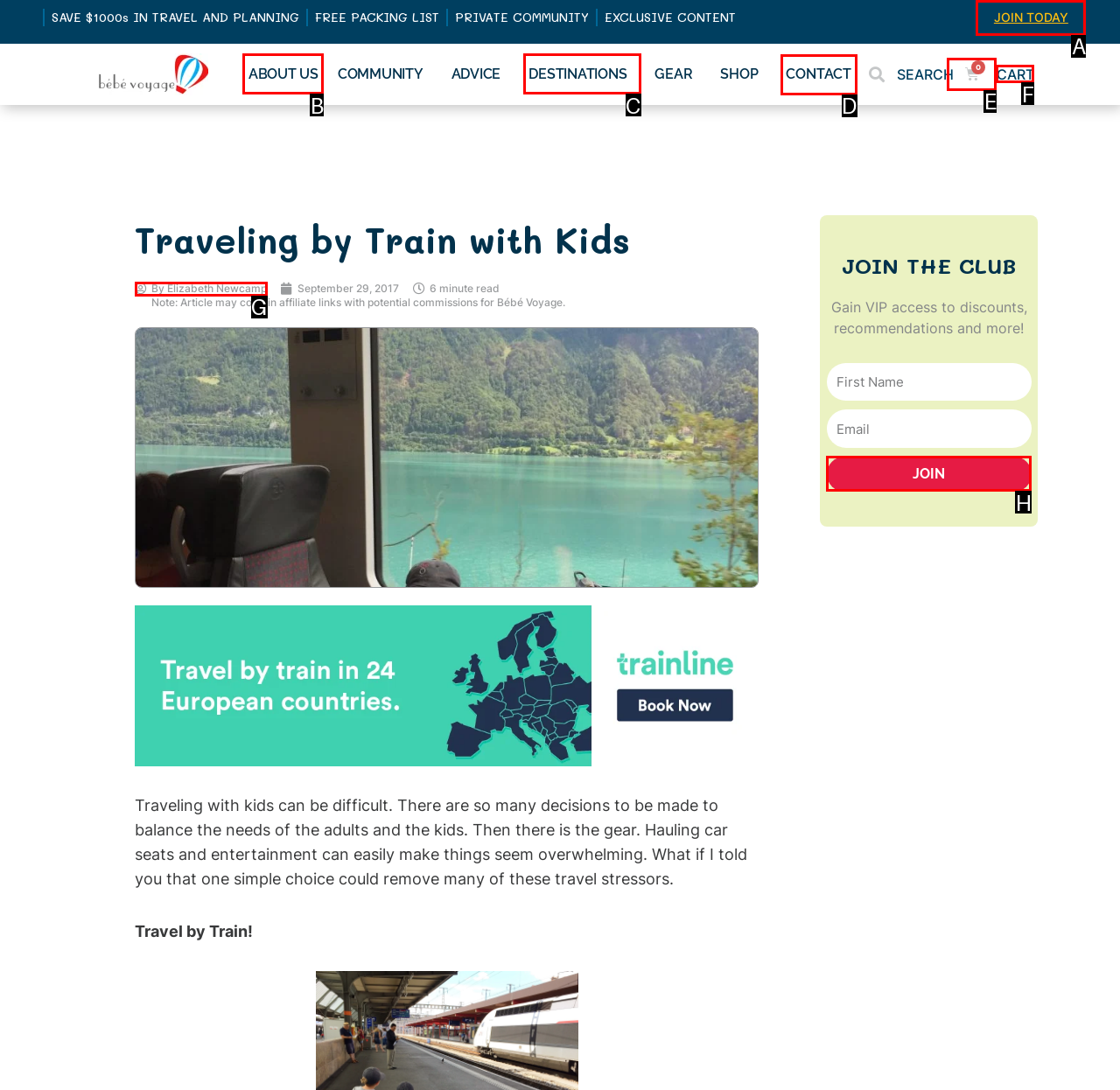Choose the letter of the option you need to click to Click on 'CONTACT'. Answer with the letter only.

D